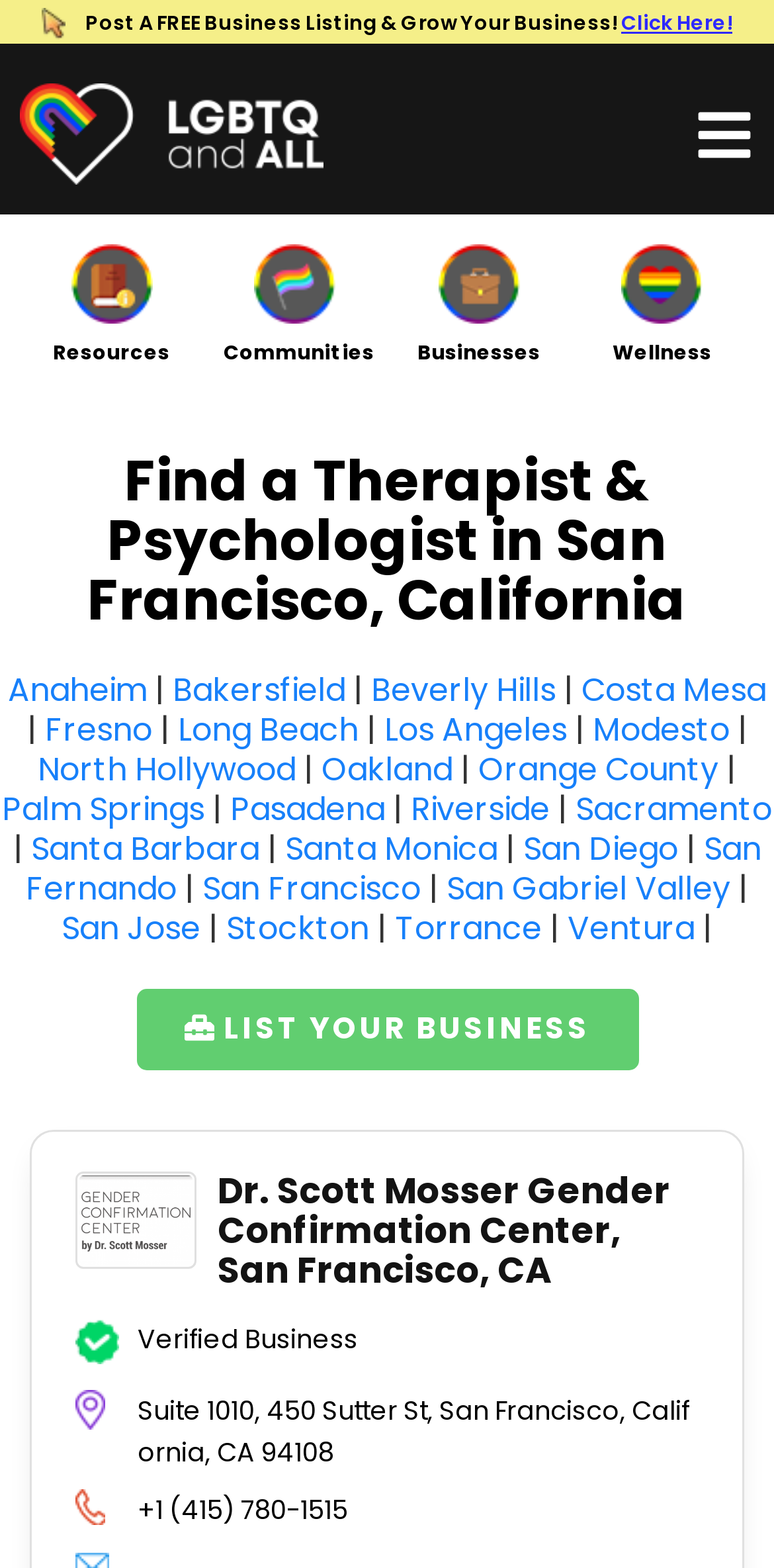Please specify the bounding box coordinates of the area that should be clicked to accomplish the following instruction: "View the 'Resources' section". The coordinates should consist of four float numbers between 0 and 1, i.e., [left, top, right, bottom].

[0.069, 0.215, 0.22, 0.234]